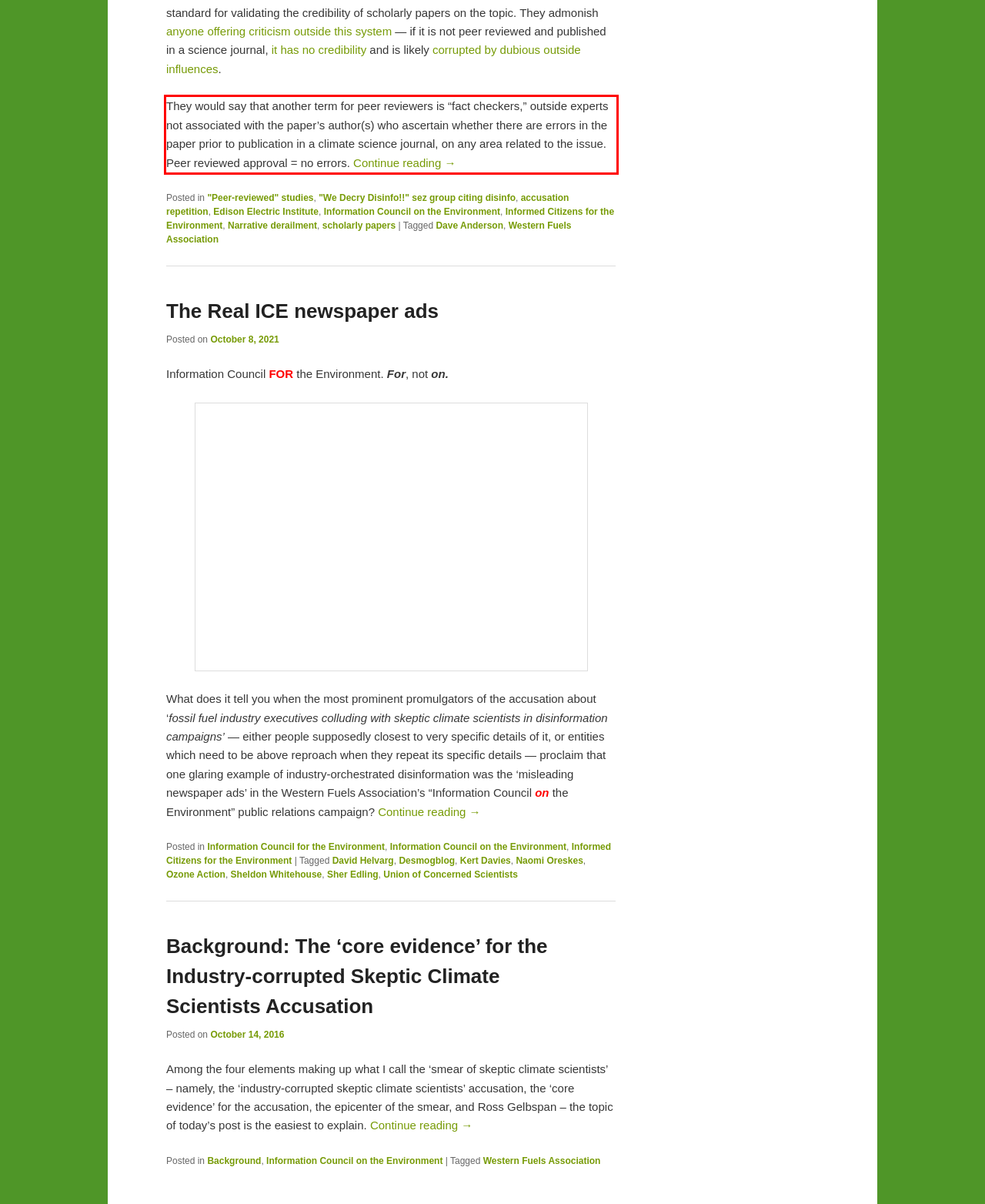Observe the screenshot of the webpage, locate the red bounding box, and extract the text content within it.

They would say that another term for peer reviewers is “fact checkers,” outside experts not associated with the paper’s author(s) who ascertain whether there are errors in the paper prior to publication in a climate science journal, on any area related to the issue. Peer reviewed approval = no errors. Continue reading →